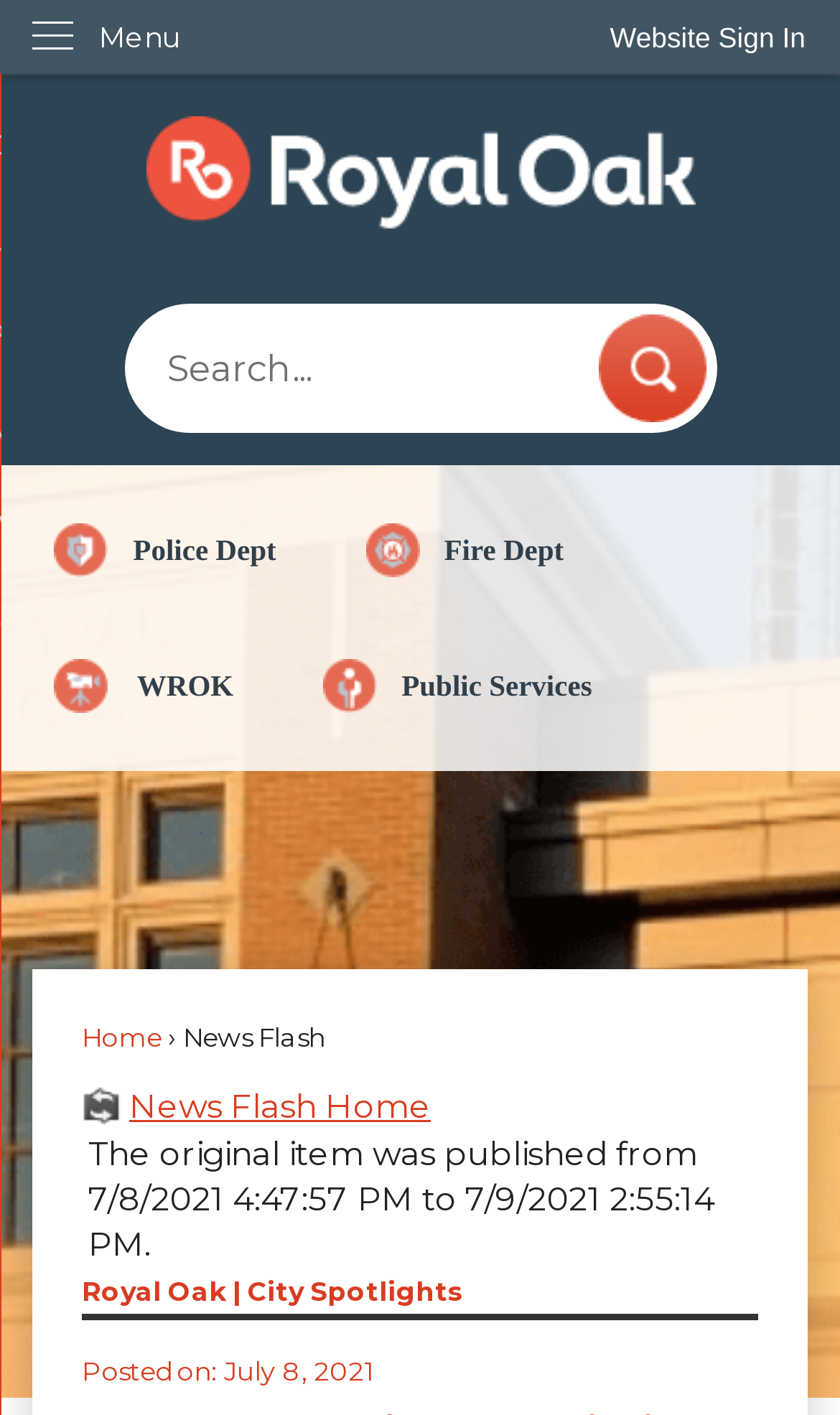What is the name of the news section?
Kindly offer a detailed explanation using the data available in the image.

I determined the name of the news section by looking at the heading and link labels on the webpage. There is a heading that says 'News Flash' and a link that says 'News Flash Home', which suggests that 'News Flash' is the name of the news section or category.